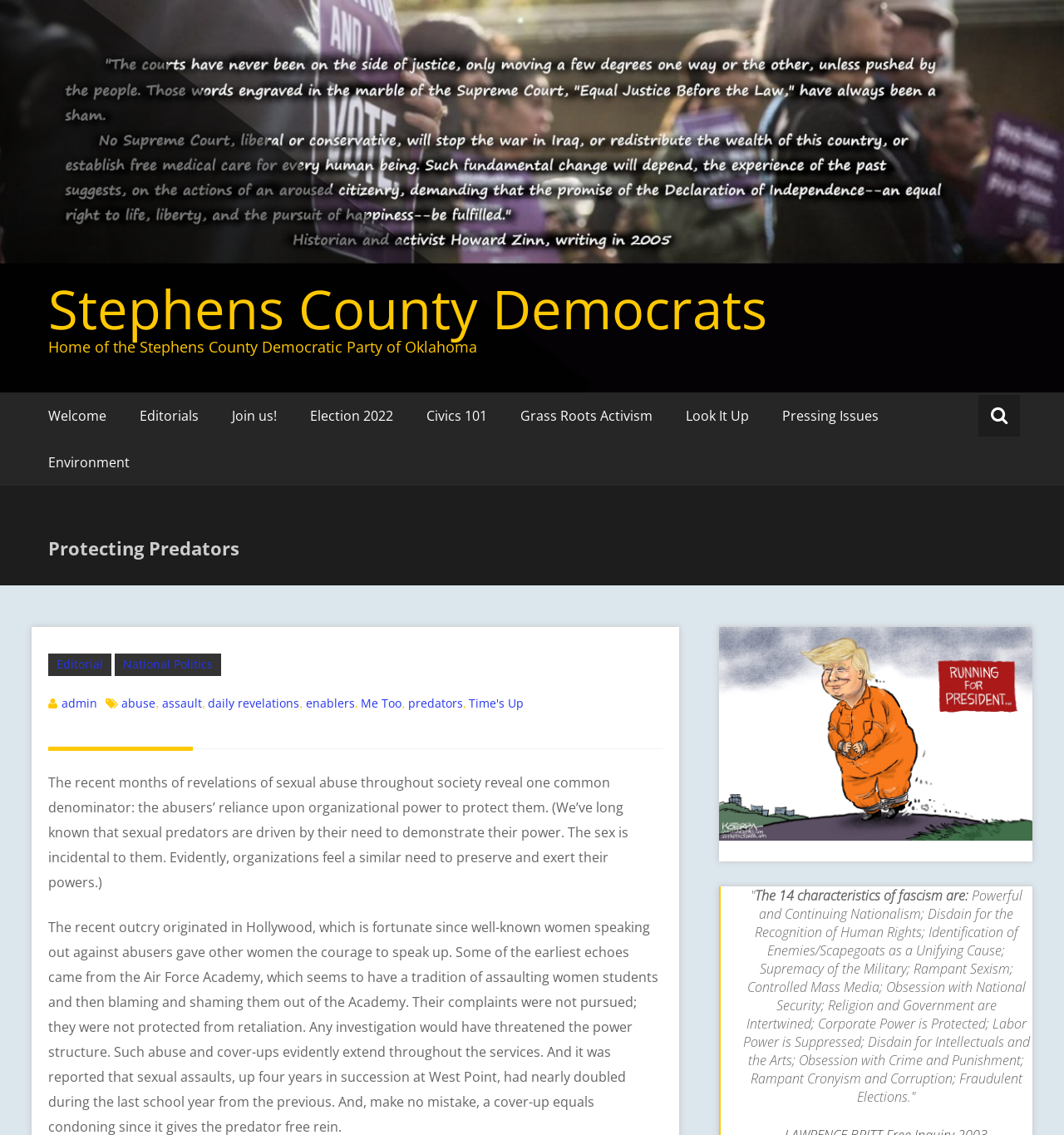Please find the bounding box coordinates of the element's region to be clicked to carry out this instruction: "Read the article about protecting predators".

[0.046, 0.472, 0.225, 0.494]